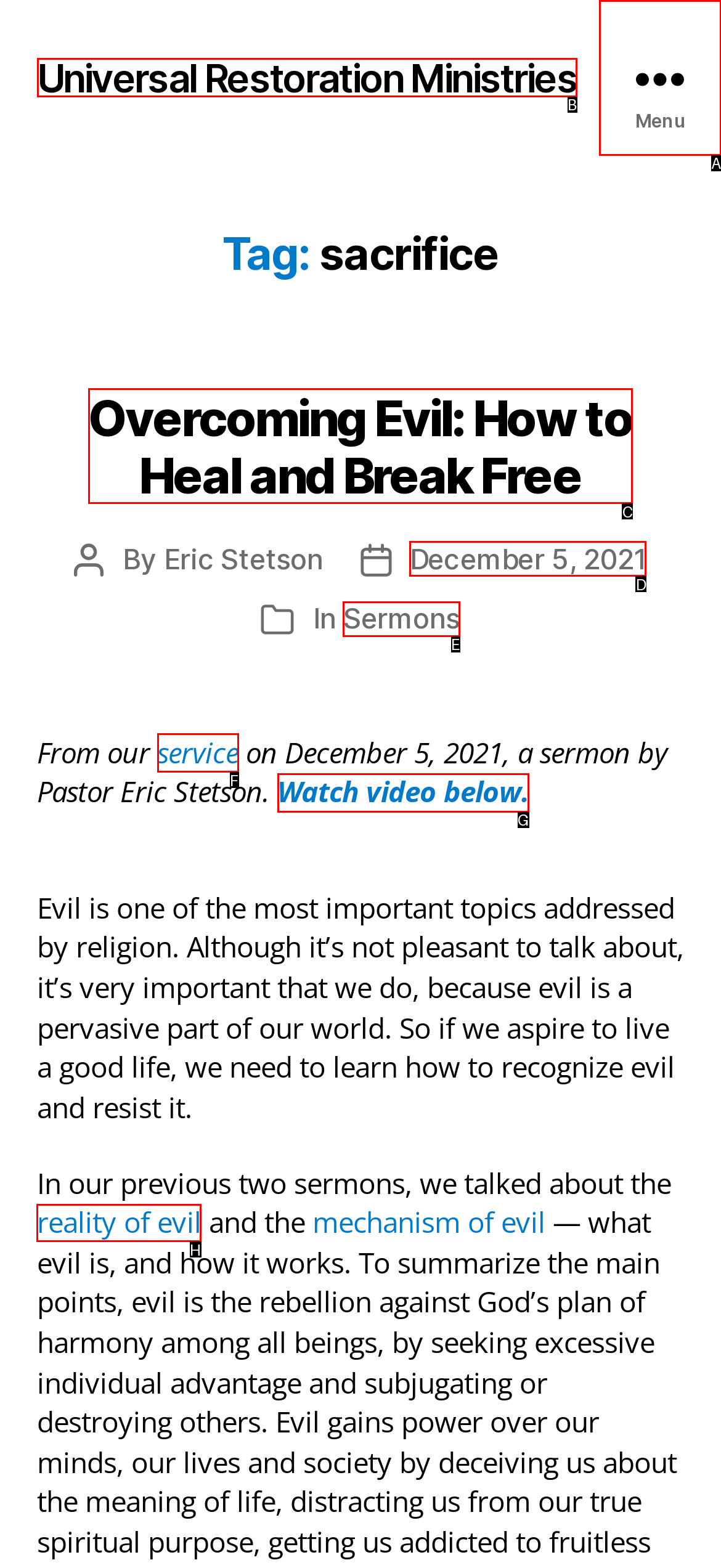Identify the appropriate choice to fulfill this task: Learn more about the 'reality of evil'
Respond with the letter corresponding to the correct option.

H